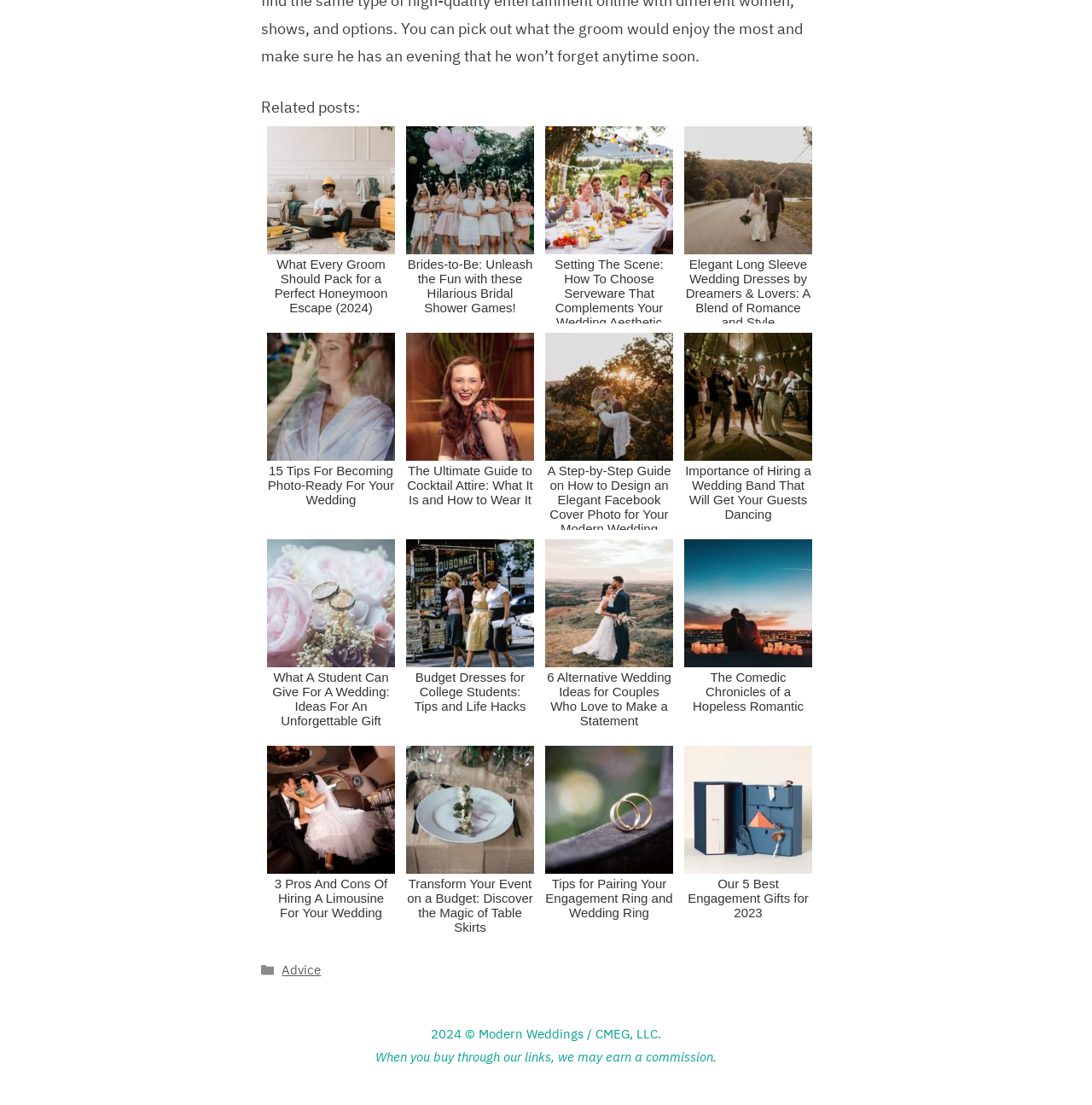Determine the bounding box coordinates of the region I should click to achieve the following instruction: "Click on 'Advice'". Ensure the bounding box coordinates are four float numbers between 0 and 1, i.e., [left, top, right, bottom].

[0.258, 0.87, 0.294, 0.885]